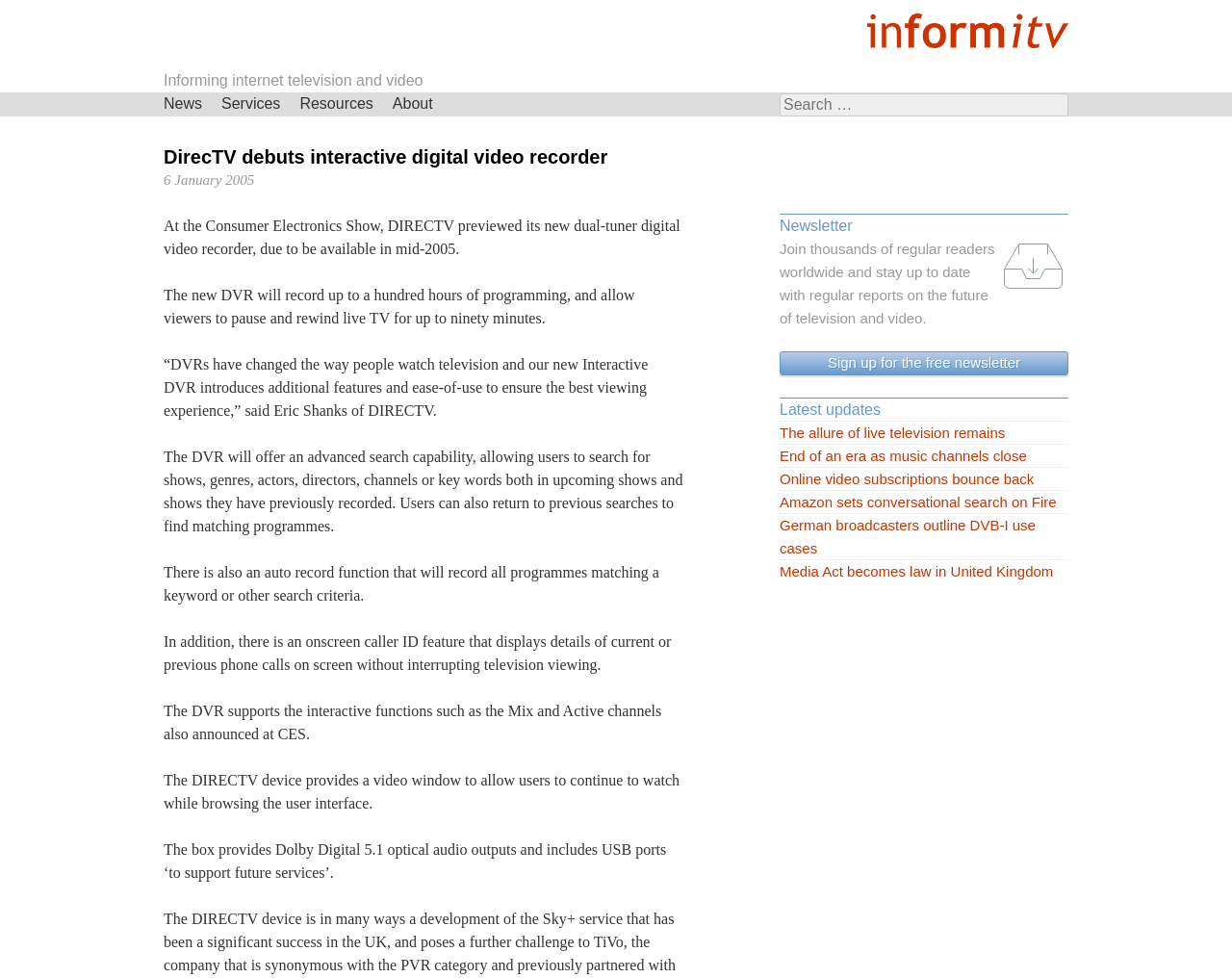Please find the bounding box coordinates of the element that must be clicked to perform the given instruction: "Go to News". The coordinates should be four float numbers from 0 to 1, i.e., [left, top, right, bottom].

[0.125, 0.094, 0.172, 0.118]